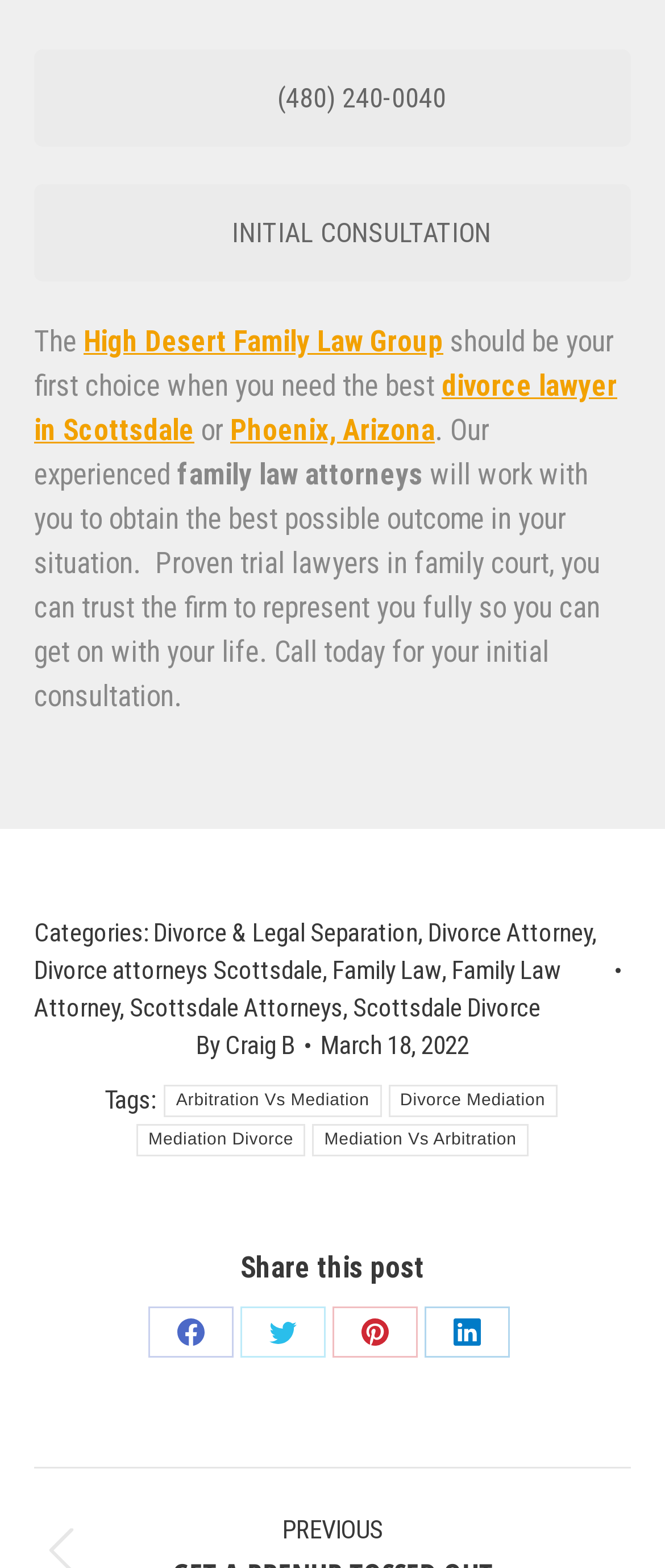What is the name of the law group?
From the image, provide a succinct answer in one word or a short phrase.

High Desert Family Law Group